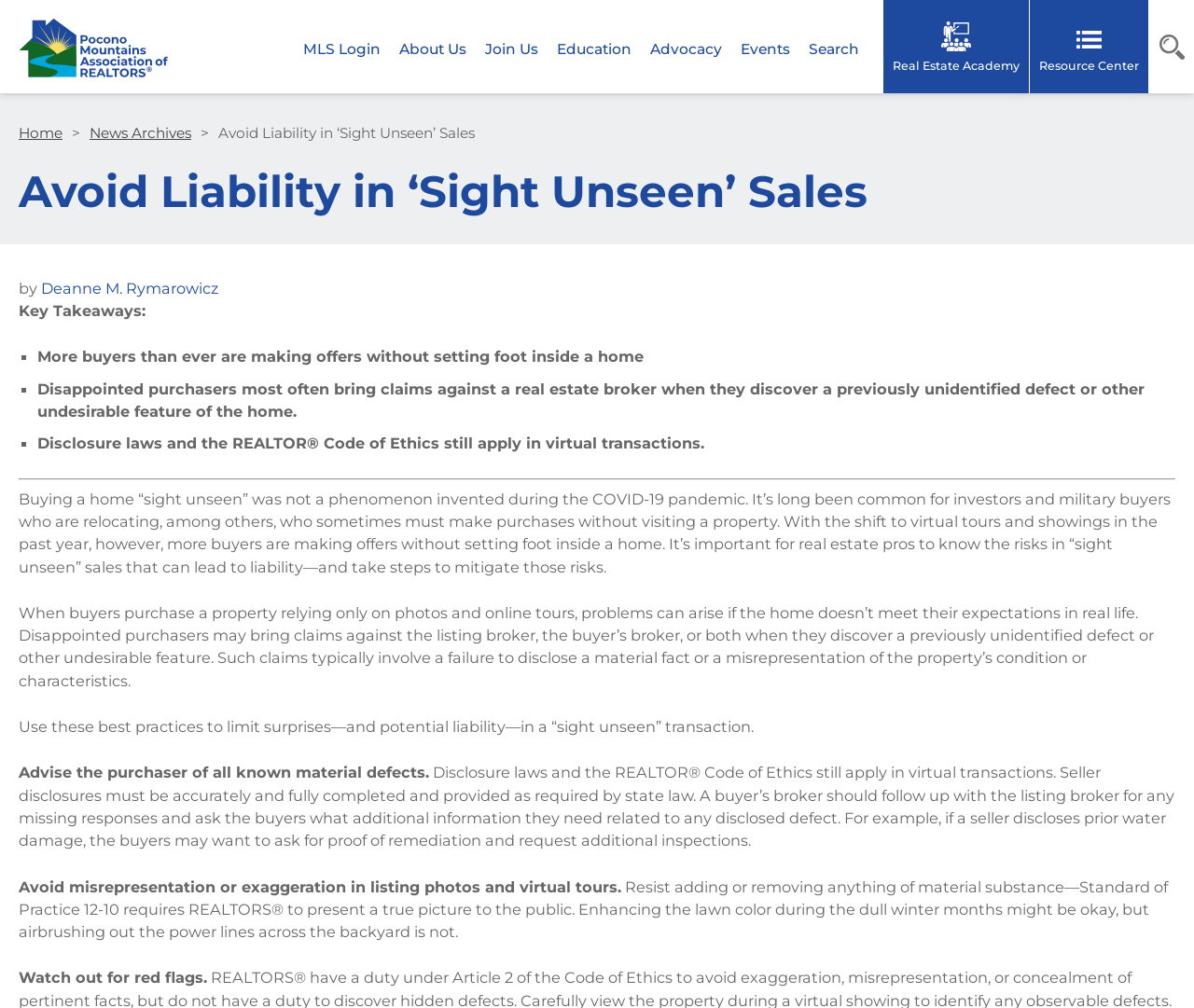Write a detailed summary of the webpage, including text, images, and layout.

This webpage is about avoiding liability in "sight unseen" sales, specifically in the real estate industry. At the top, there is a logo and a link to the Pocono Mountains Association of REALTORS®. Below that, there are several links to different sections of the website, including "MLS Login", "About Us", "Join Us", "Education", "Advocacy", "Events", and "Search".

The main content of the page is an article titled "Avoid Liability in ‘Sight Unseen’ Sales". The article is divided into sections, with headings and bullet points. The first section discusses the trend of buyers making offers on homes without seeing them in person, and the potential risks and liabilities that come with this. The article then provides key takeaways, including the importance of disclosure laws and the REALTOR® Code of Ethics in virtual transactions.

The article continues with a list of best practices to limit surprises and potential liability in "sight unseen" transactions. These include advising the purchaser of all known material defects, avoiding misrepresentation or exaggeration in listing photos and virtual tours, and watching out for red flags. The article provides detailed explanations and examples for each of these points.

Throughout the article, there are no images, but there are several links to other resources and articles. The overall layout is clean and easy to read, with clear headings and concise text.